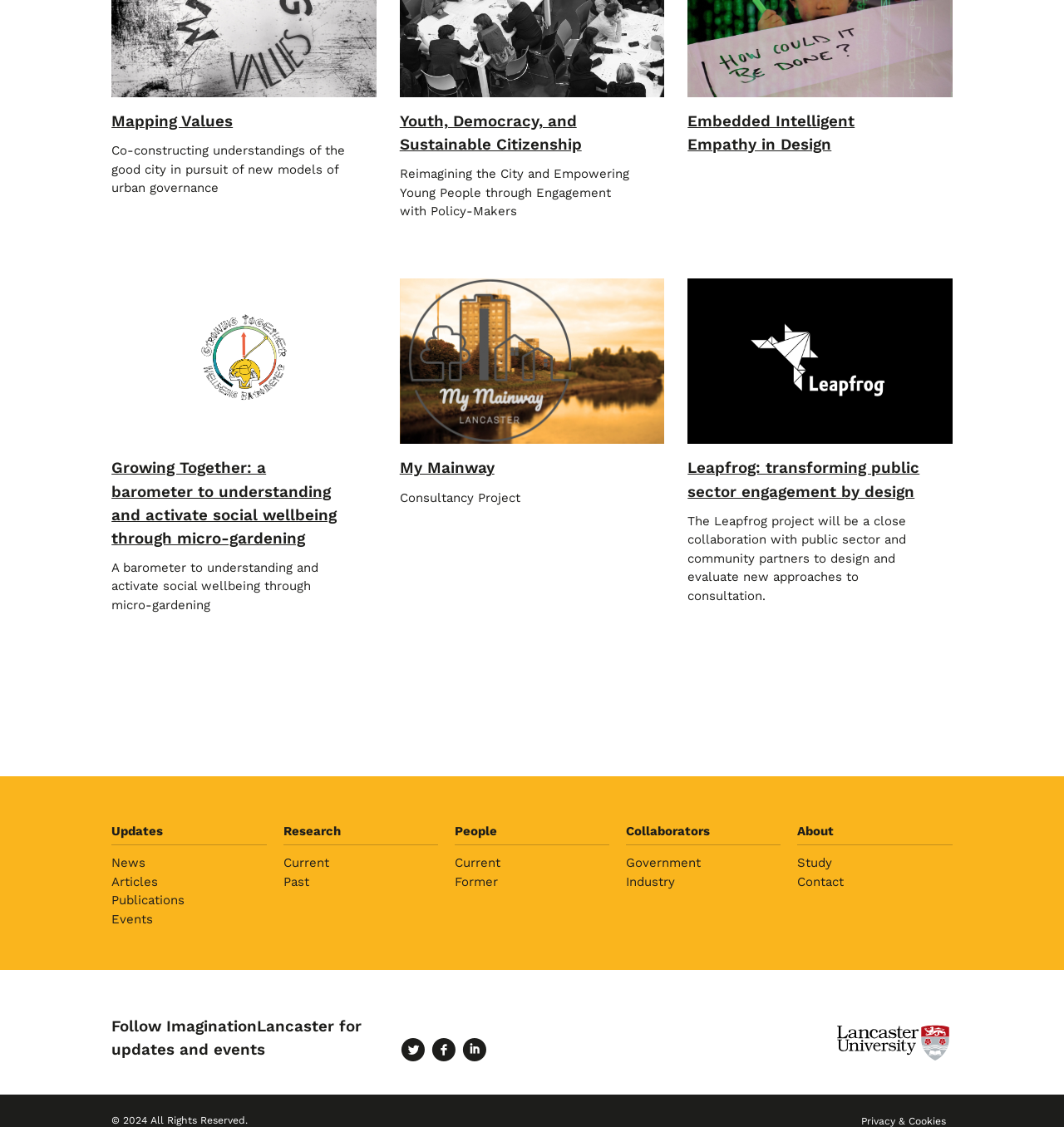What is the logo located at the bottom right of the webpage?
Answer the question with detailed information derived from the image.

The logo located at the bottom right of the webpage is the Lancaster university logo, which is an image element with a bounding box coordinate of [0.786, 0.91, 0.895, 0.942].